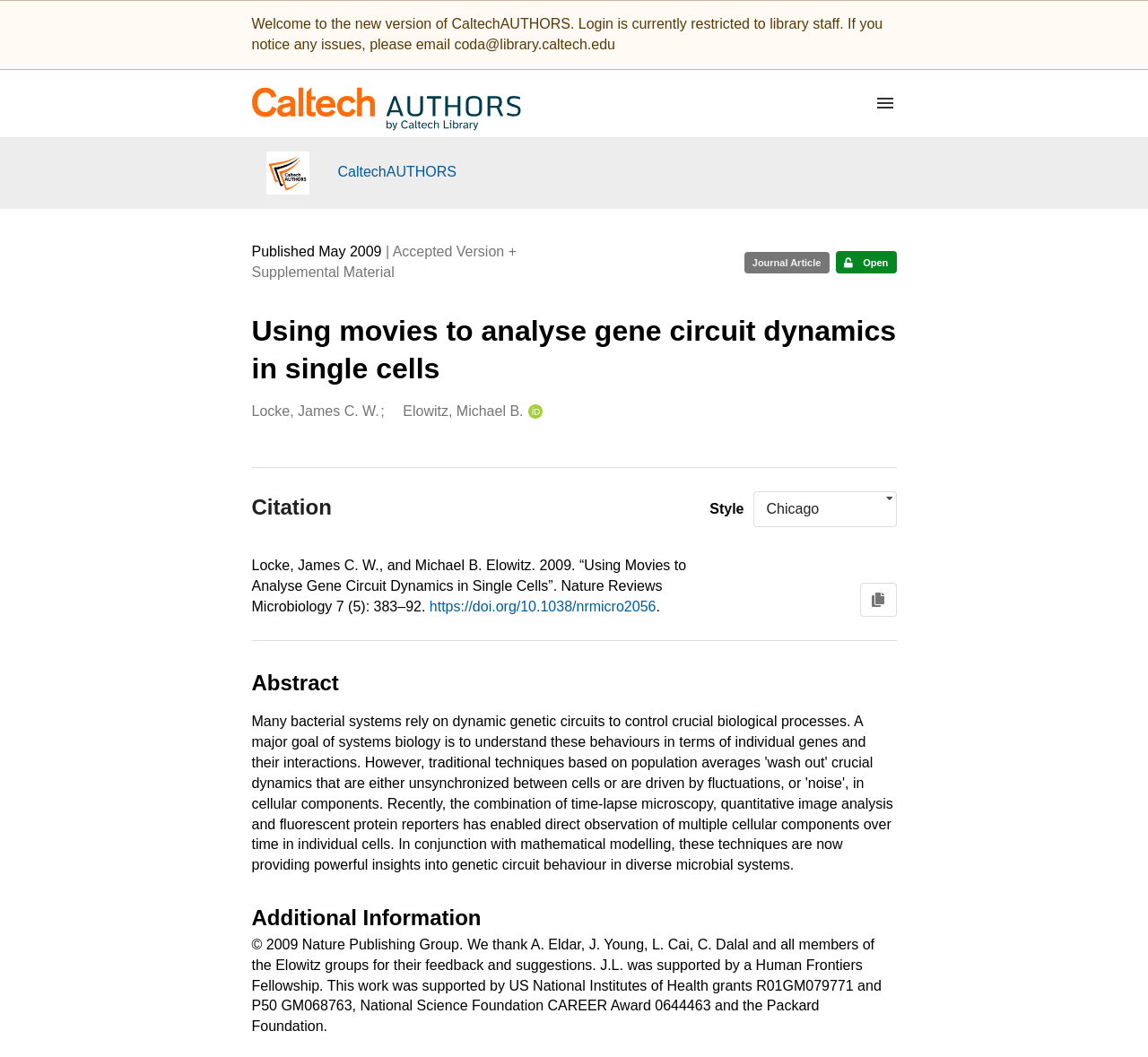What is the access status of the journal article?
Please respond to the question with a detailed and thorough explanation.

I found the access status by looking at the 'Publication date and version number' region, where it says 'Open'.